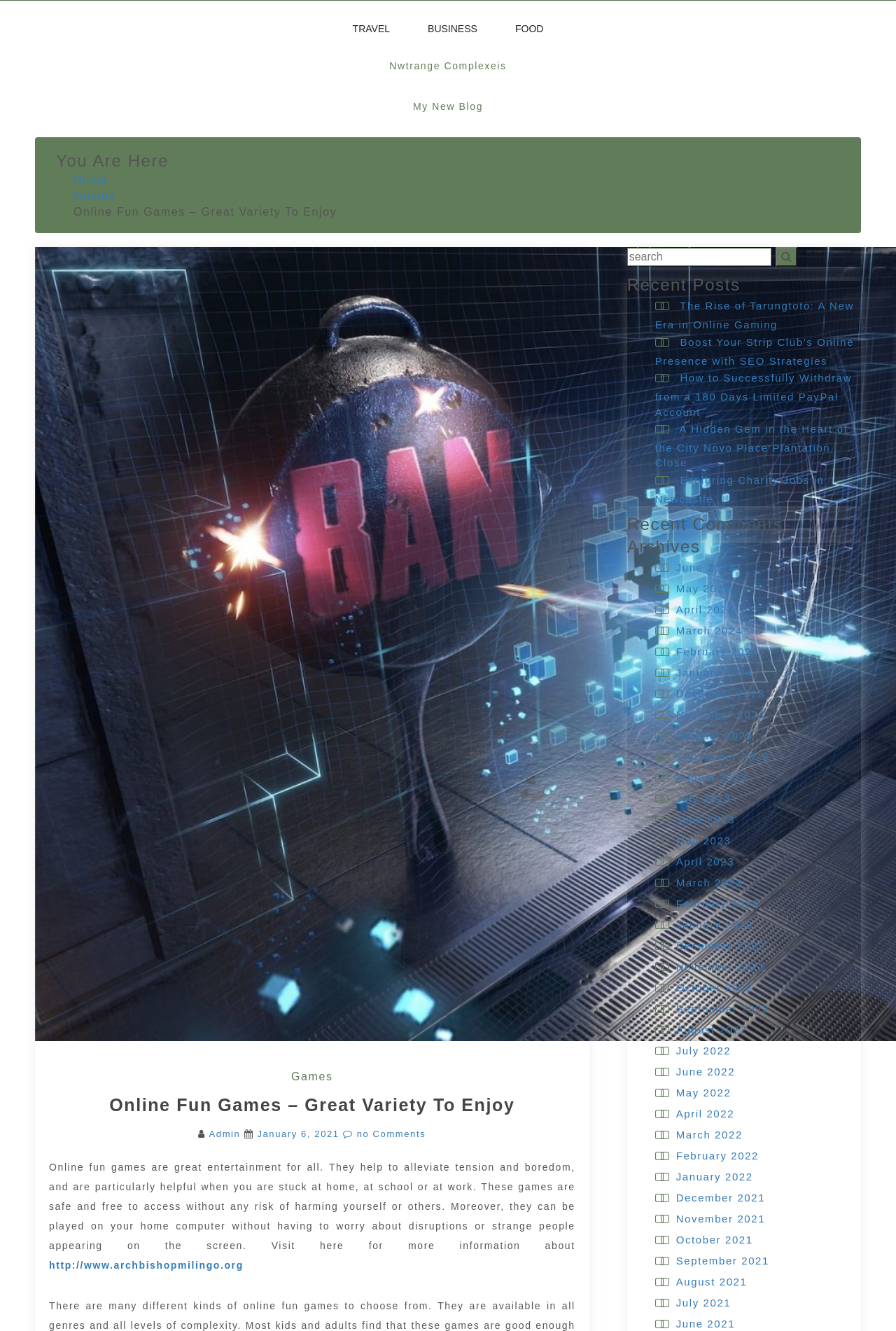Can you identify the bounding box coordinates of the clickable region needed to carry out this instruction: 'Click on the 'Admin' link'? The coordinates should be four float numbers within the range of 0 to 1, stated as [left, top, right, bottom].

[0.233, 0.848, 0.268, 0.856]